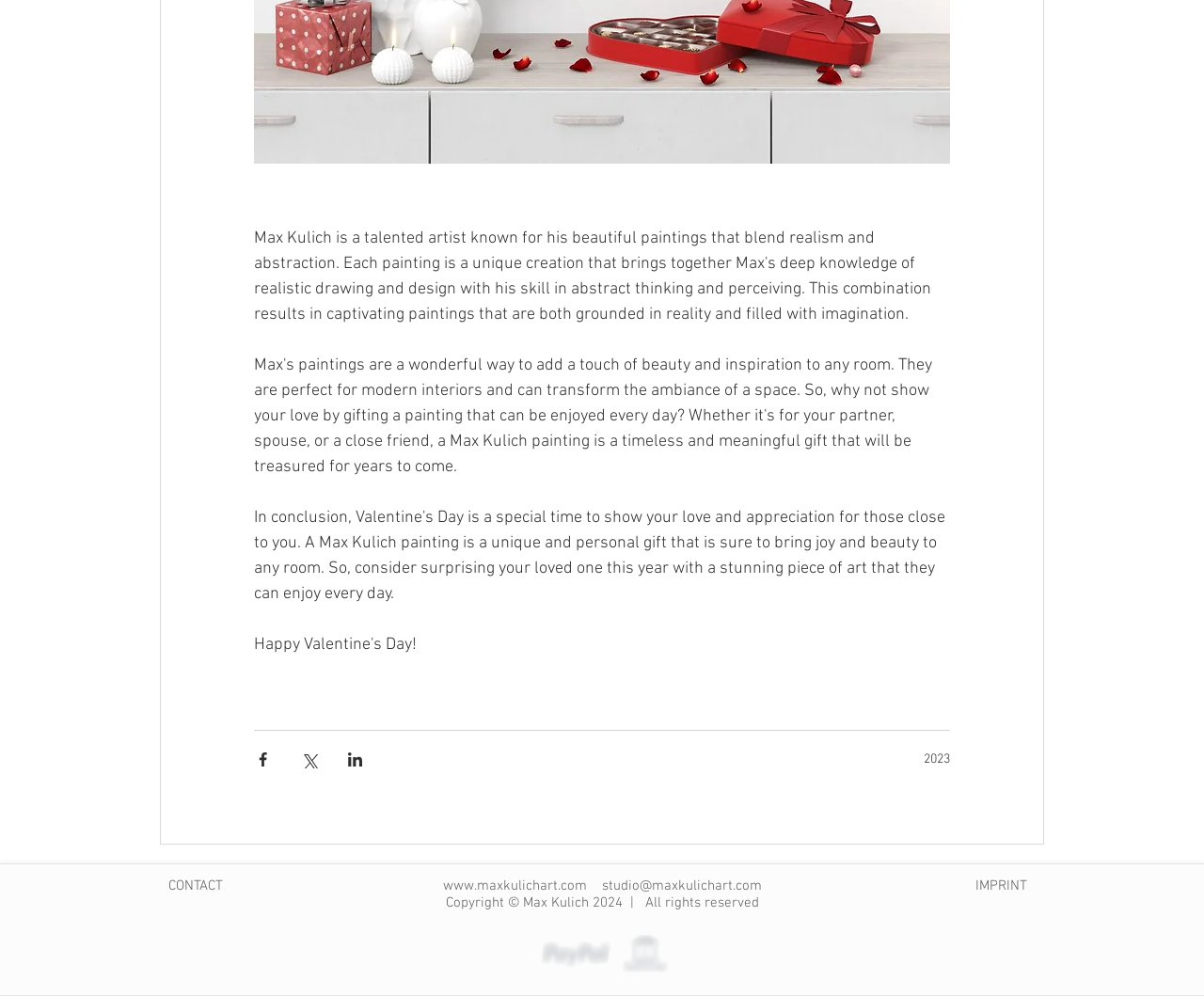Please answer the following question as detailed as possible based on the image: 
What is the name of the website owner?

I found the copyright information at the bottom of the page, which states 'Copyright © Max Kulich 2024', so the name of the website owner is Max Kulich.